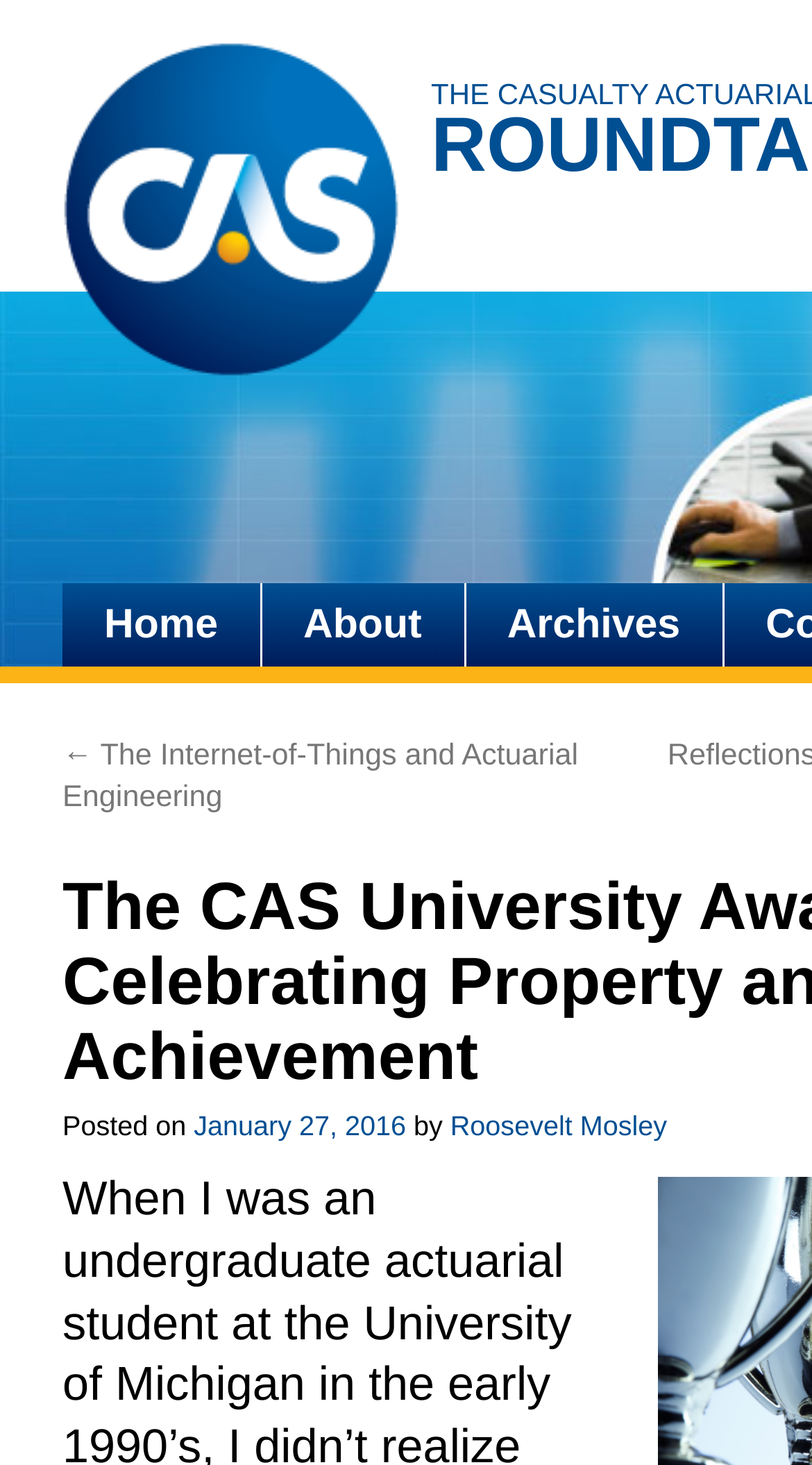Please identify the bounding box coordinates of the element that needs to be clicked to execute the following command: "Read the post from January 27, 2016". Provide the bounding box using four float numbers between 0 and 1, formatted as [left, top, right, bottom].

[0.239, 0.758, 0.5, 0.78]